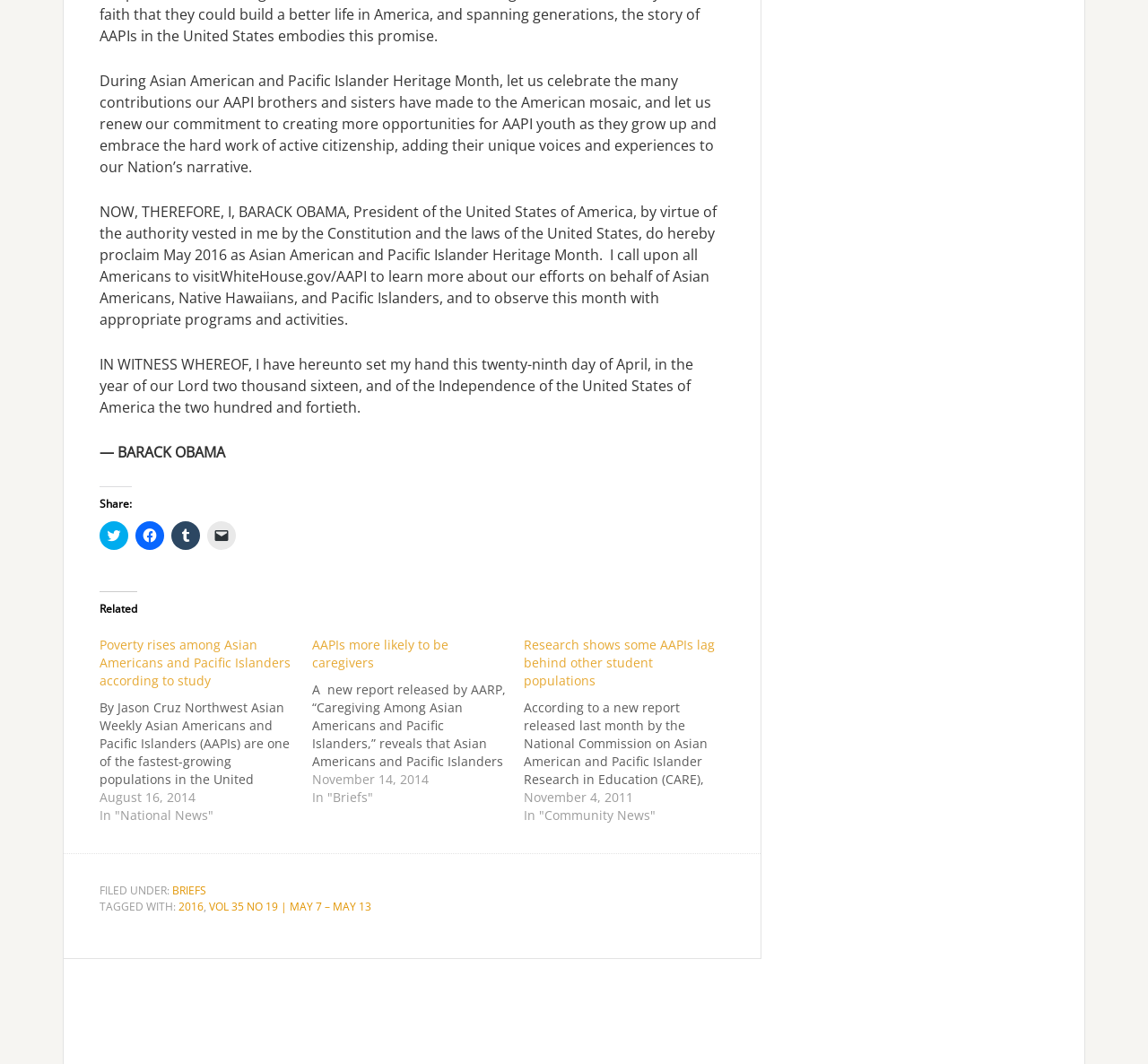Identify the bounding box coordinates of the region I need to click to complete this instruction: "Learn more about AAPIs more likely to be caregivers".

[0.272, 0.589, 0.456, 0.758]